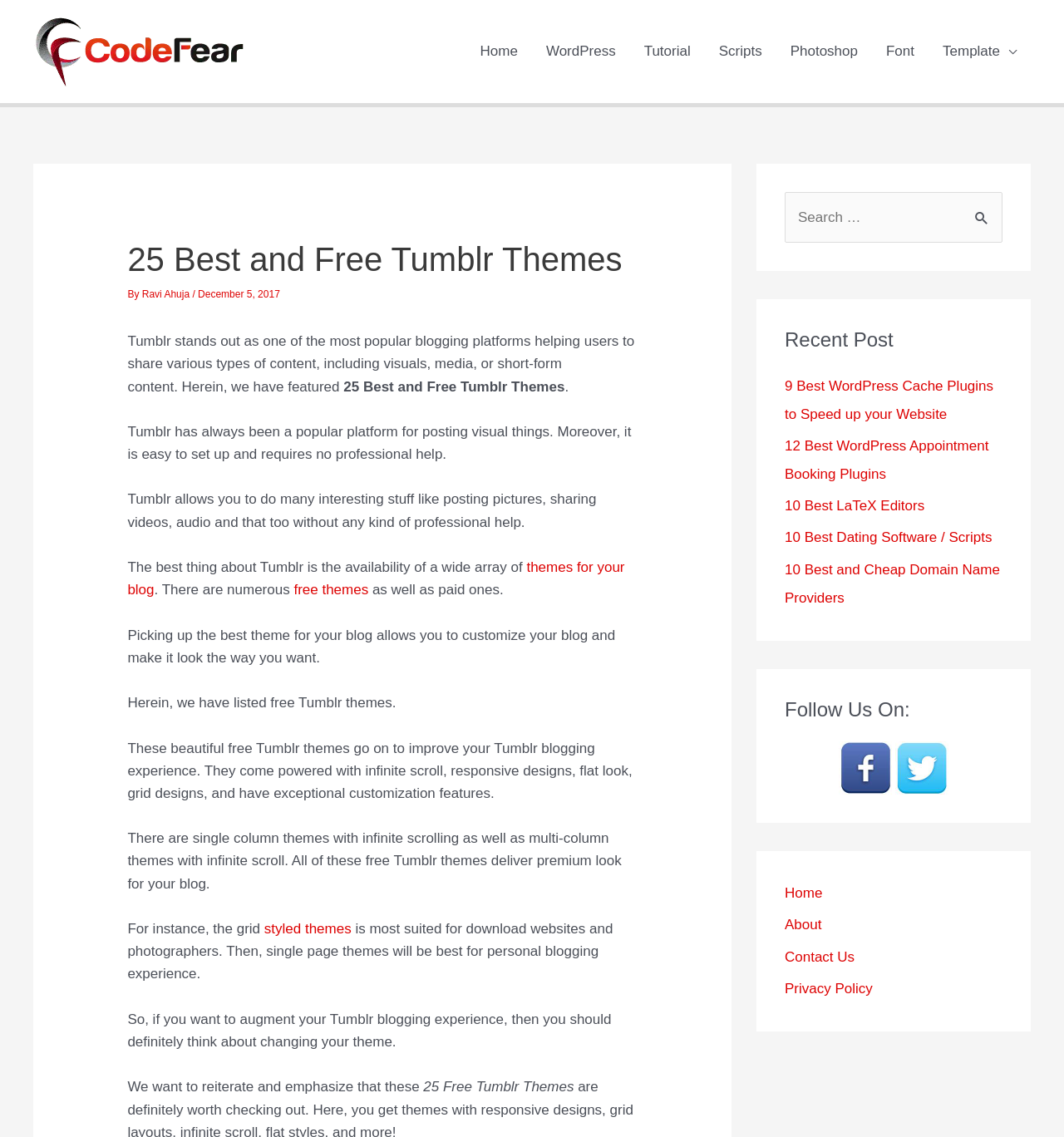Answer the following inquiry with a single word or phrase:
What type of content is the grid styled theme suitable for?

Download websites and photographers